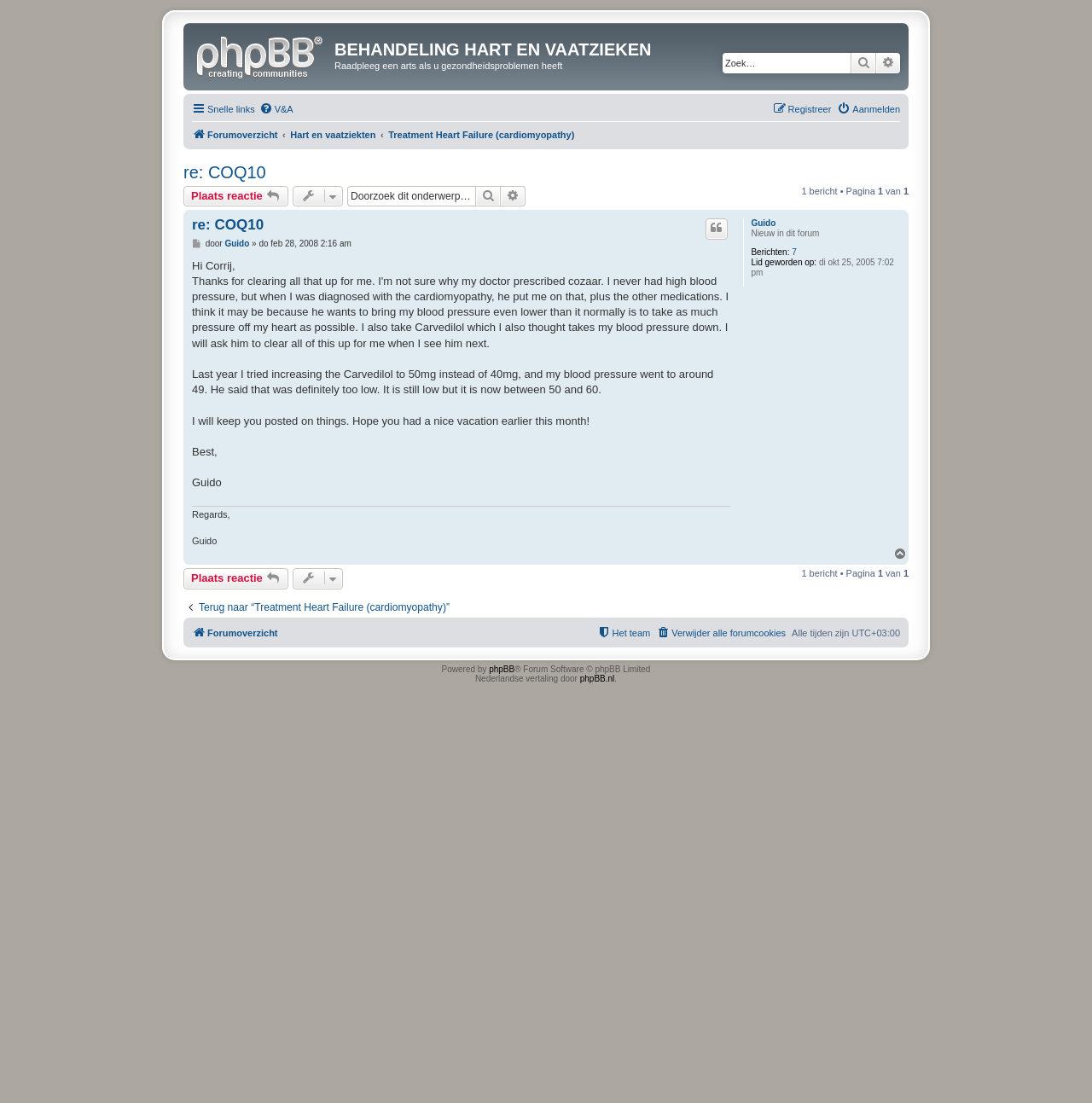Please provide the bounding box coordinates for the element that needs to be clicked to perform the following instruction: "Reply to the post". The coordinates should be given as four float numbers between 0 and 1, i.e., [left, top, right, bottom].

[0.168, 0.515, 0.264, 0.534]